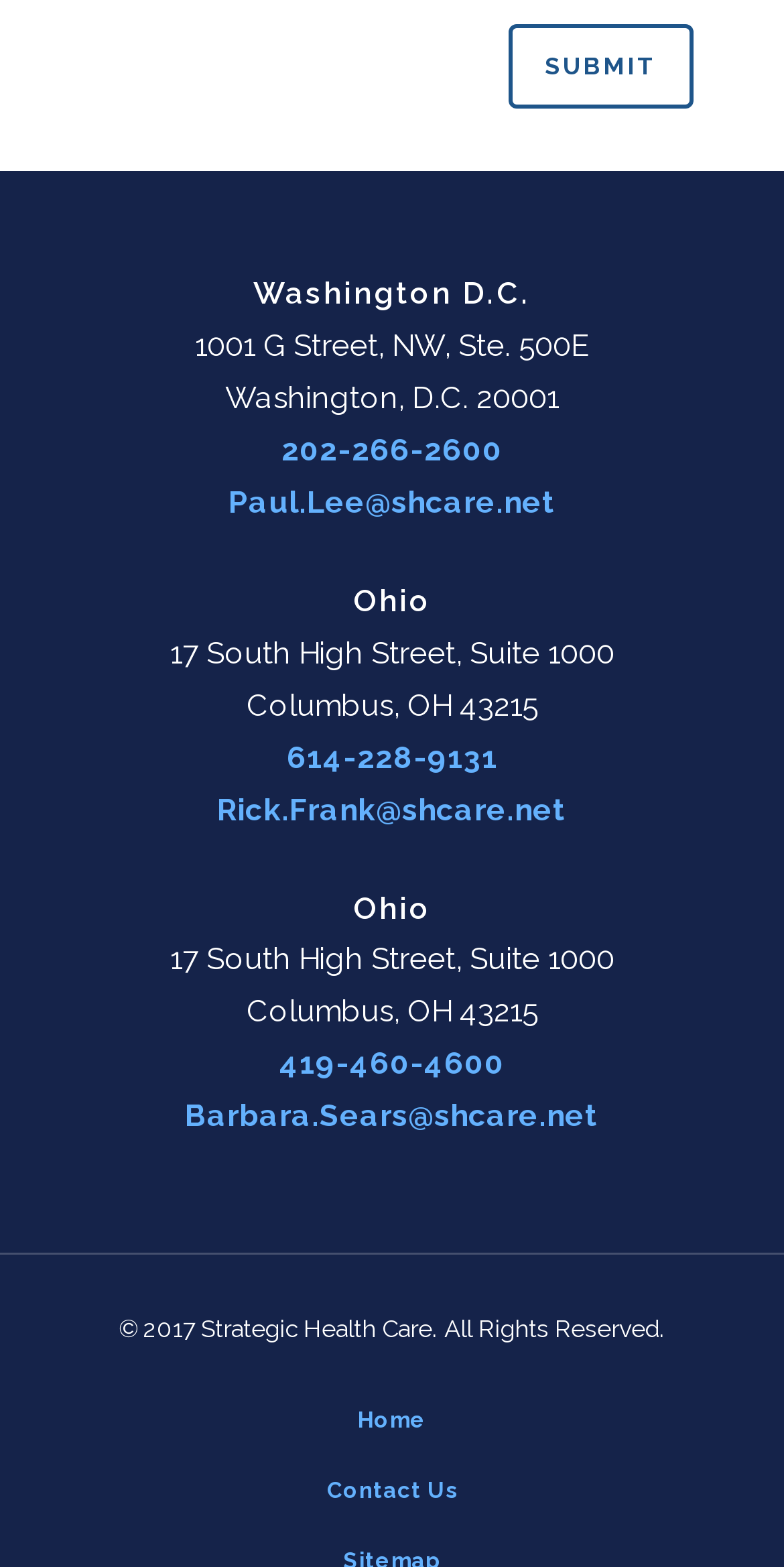From the element description Contact Us, predict the bounding box coordinates of the UI element. The coordinates must be specified in the format (top-left x, top-left y, bottom-right x, bottom-right y) and should be within the 0 to 1 range.

[0.417, 0.943, 0.583, 0.96]